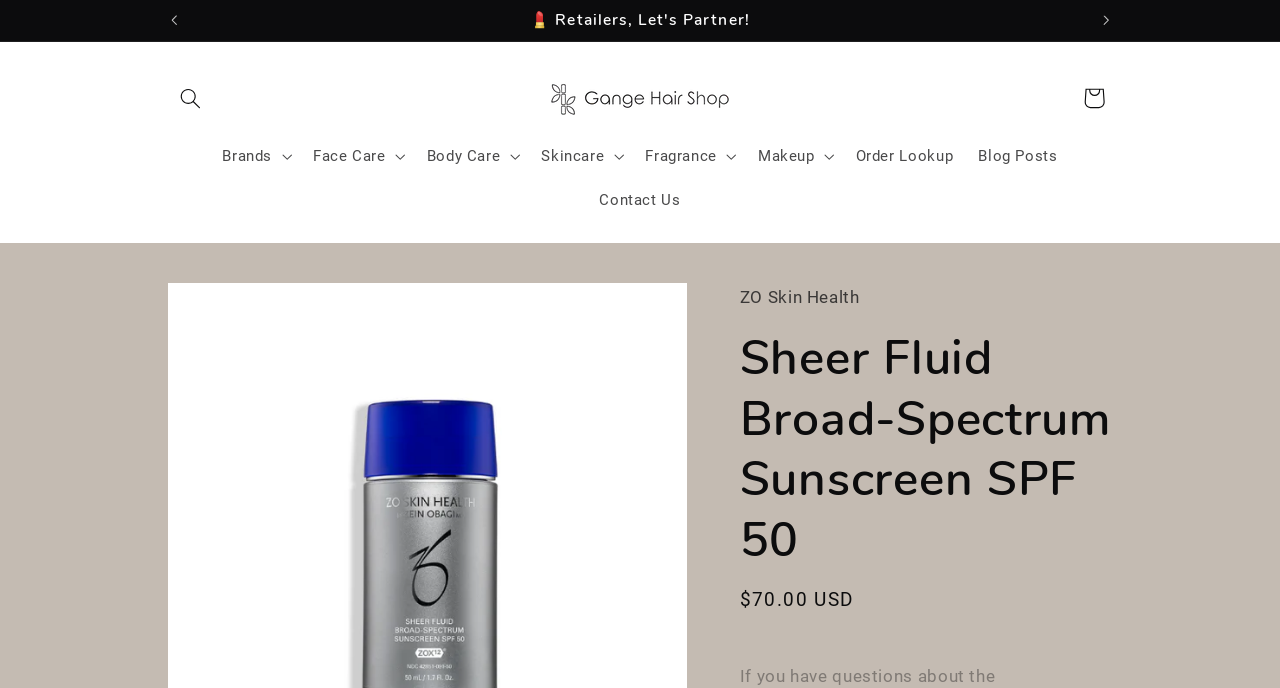Please provide the bounding box coordinates for the element that needs to be clicked to perform the instruction: "Explore Face Care products". The coordinates must consist of four float numbers between 0 and 1, formatted as [left, top, right, bottom].

[0.235, 0.195, 0.323, 0.259]